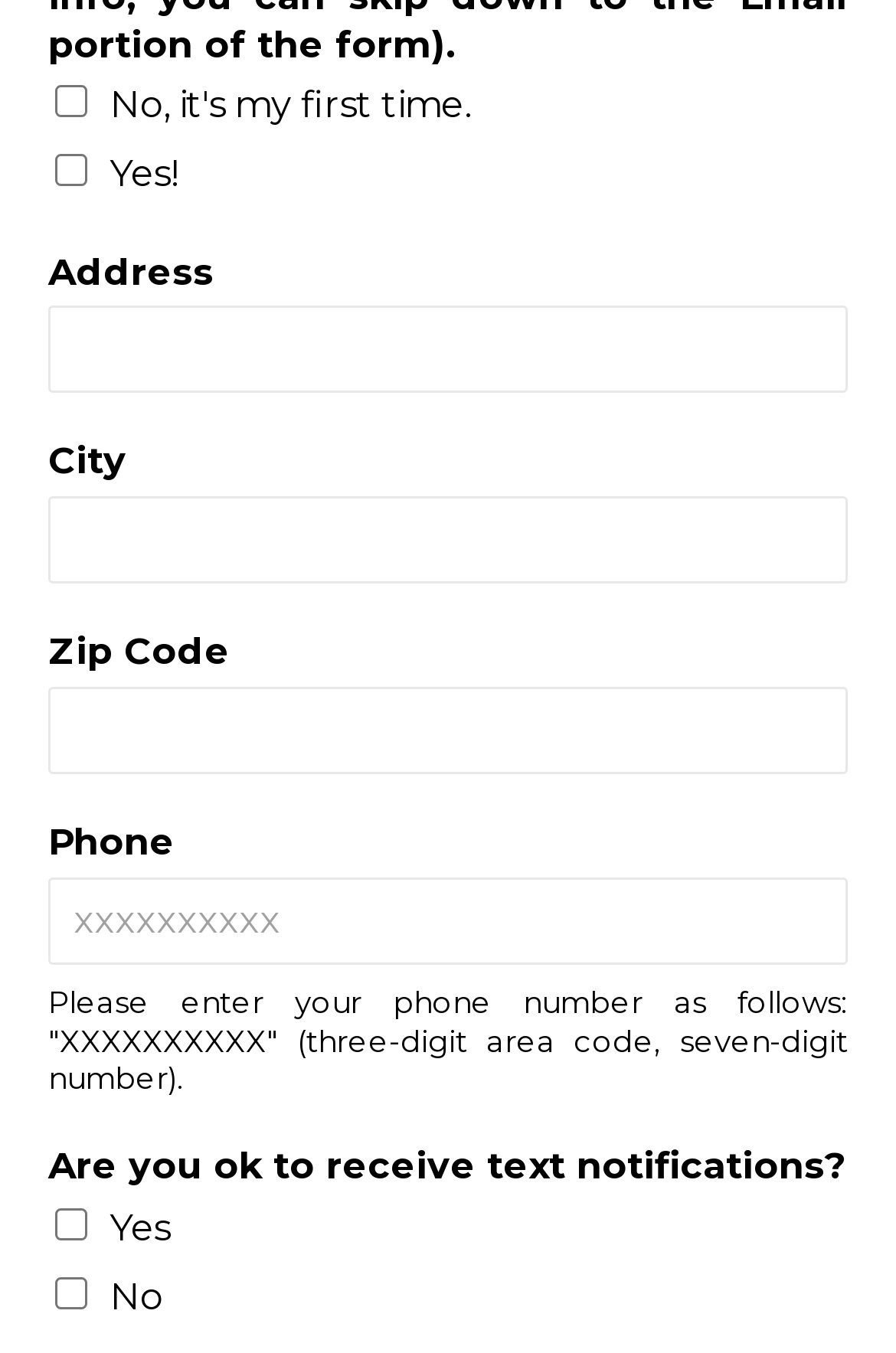Please determine the bounding box coordinates for the element that should be clicked to follow these instructions: "Input zip code".

[0.054, 0.507, 0.946, 0.572]